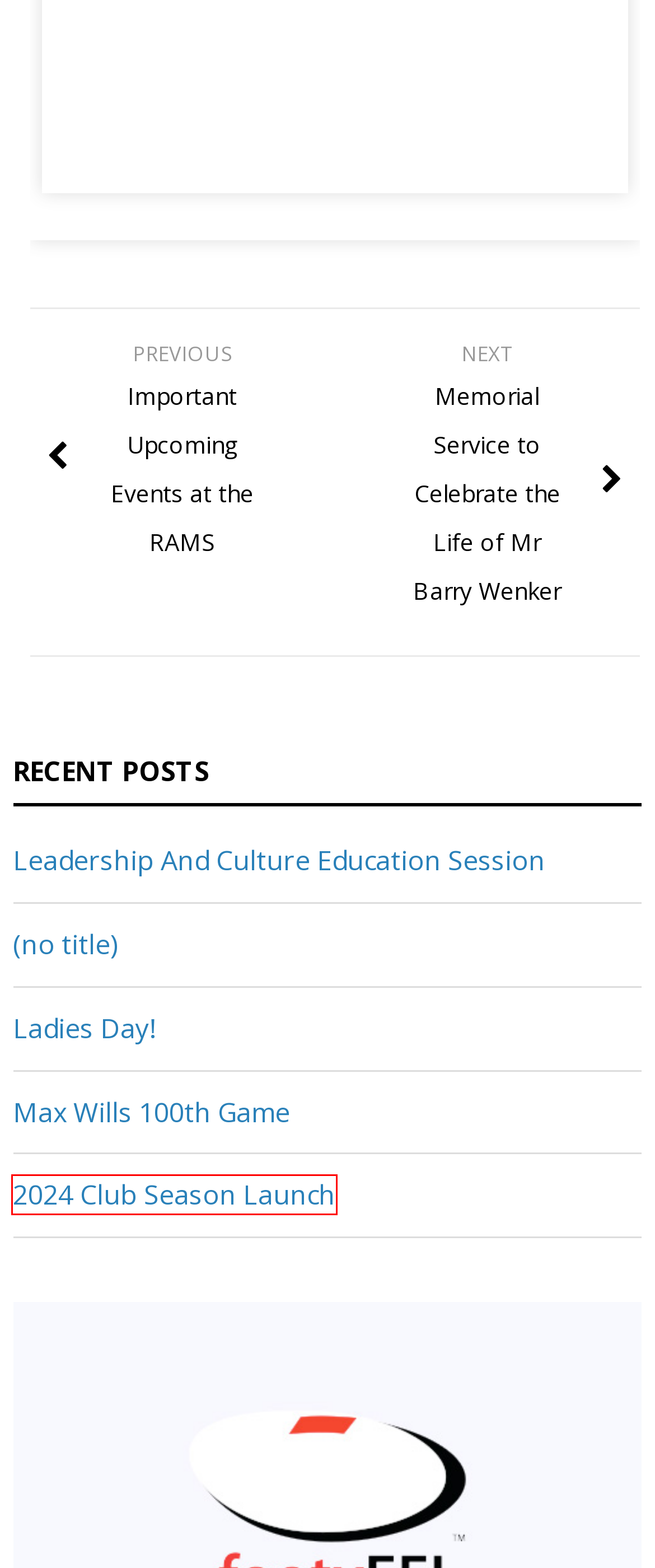Consider the screenshot of a webpage with a red bounding box around an element. Select the webpage description that best corresponds to the new page after clicking the element inside the red bounding box. Here are the candidates:
A. 2024 Club Season Launch - East Burwood Football Netball Club
B. News & Events - East Burwood Football Netball Club
C. Cart - East Burwood Football Netball Club
D. Leadership And Culture Education Session - East Burwood Football Netball Club
E. Important Upcoming Events at the RAMS - East Burwood Football Netball Club
F. Max Wills 100th Game - East Burwood Football Netball Club
G. Memorial Service to Celebrate the Life of Mr Barry Wenker - East Burwood Football Netball Club
H. Ladies Day! - East Burwood Football Netball Club

A